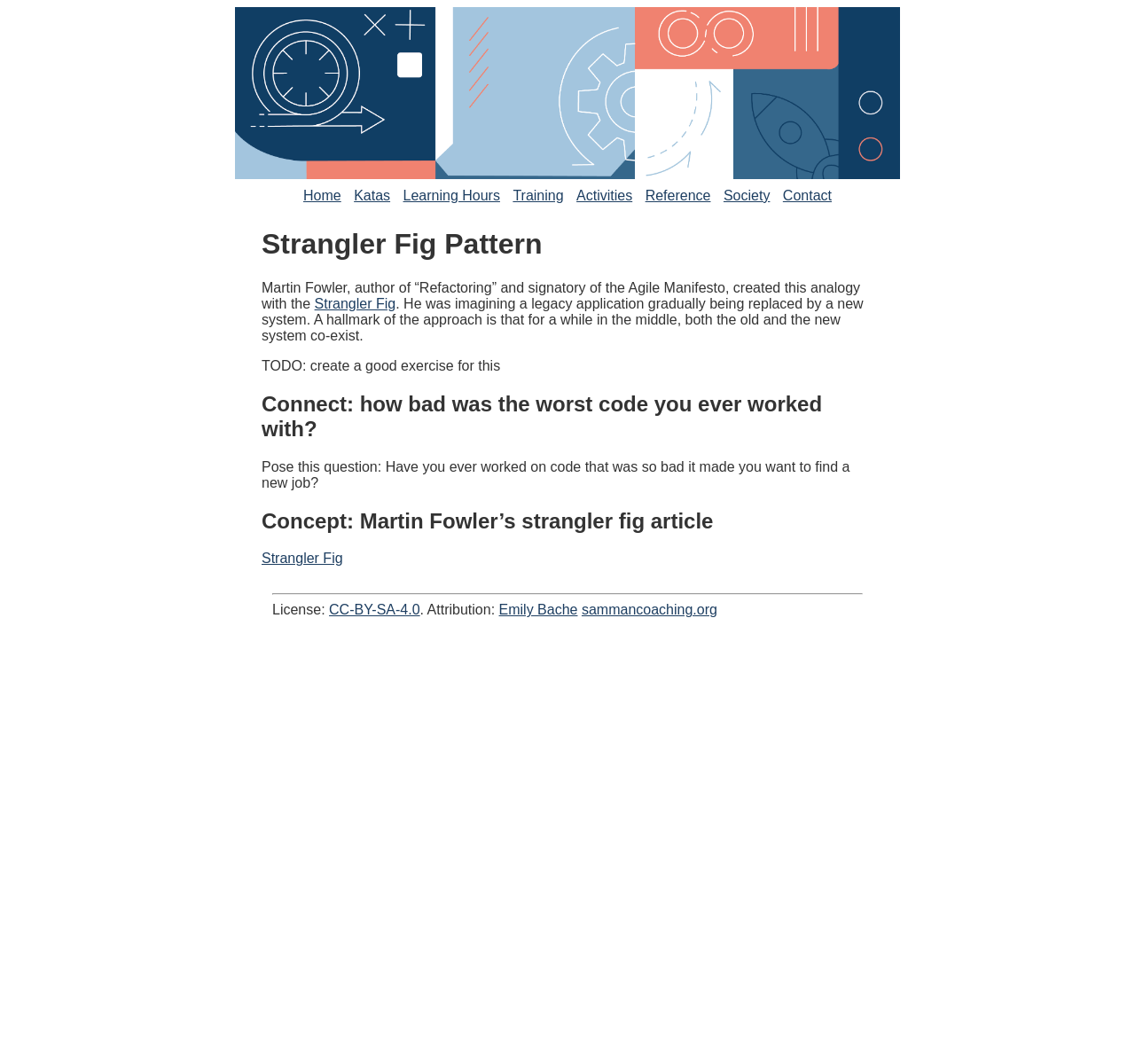Identify the webpage's primary heading and generate its text.

Strangler Fig Pattern